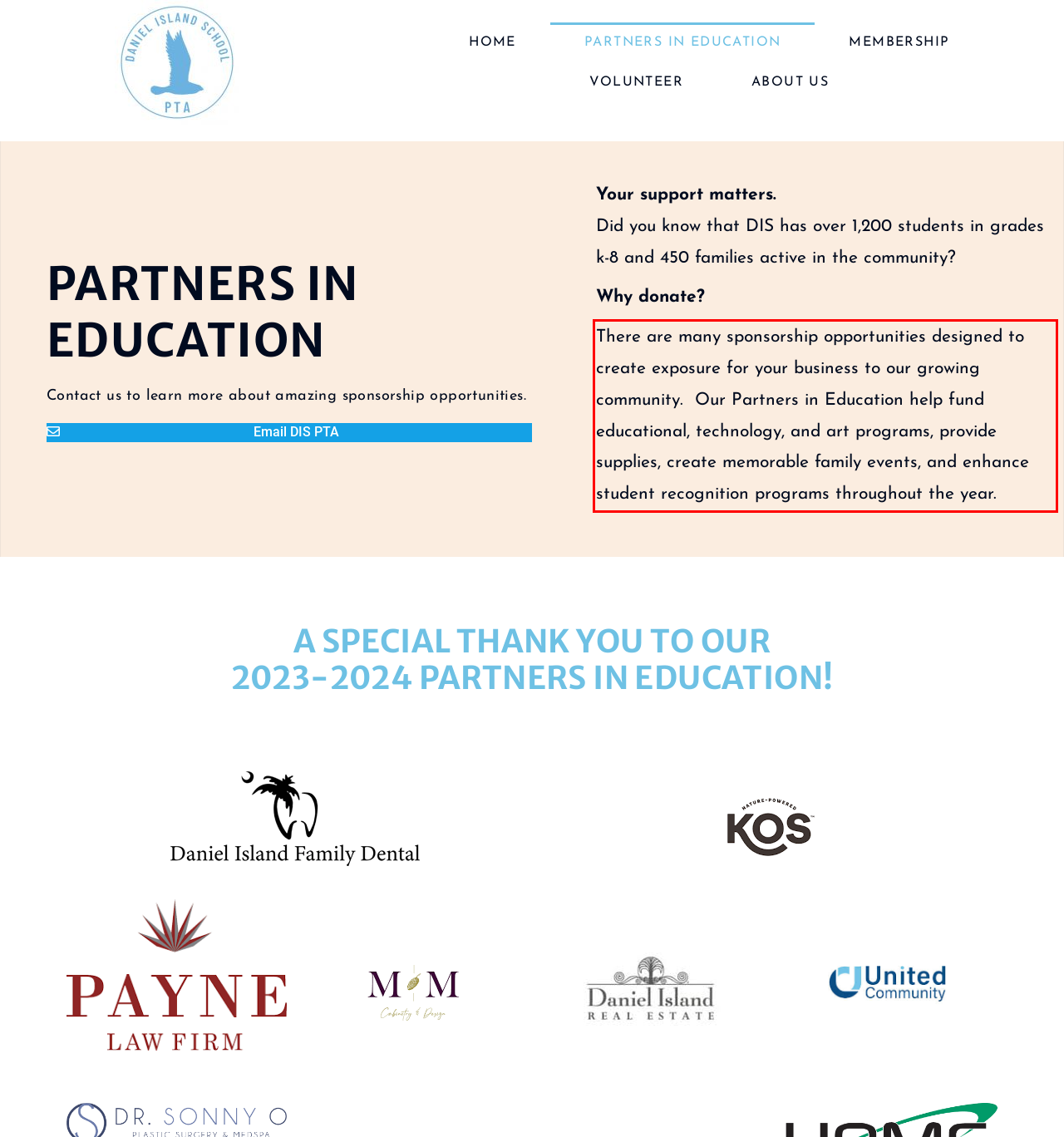You are given a screenshot of a webpage with a UI element highlighted by a red bounding box. Please perform OCR on the text content within this red bounding box.

There are many sponsorship opportunities designed to create exposure for your business to our growing community. Our Partners in Education help fund educational, technology, and art programs, provide supplies, create memorable family events, and enhance student recognition programs throughout the year.